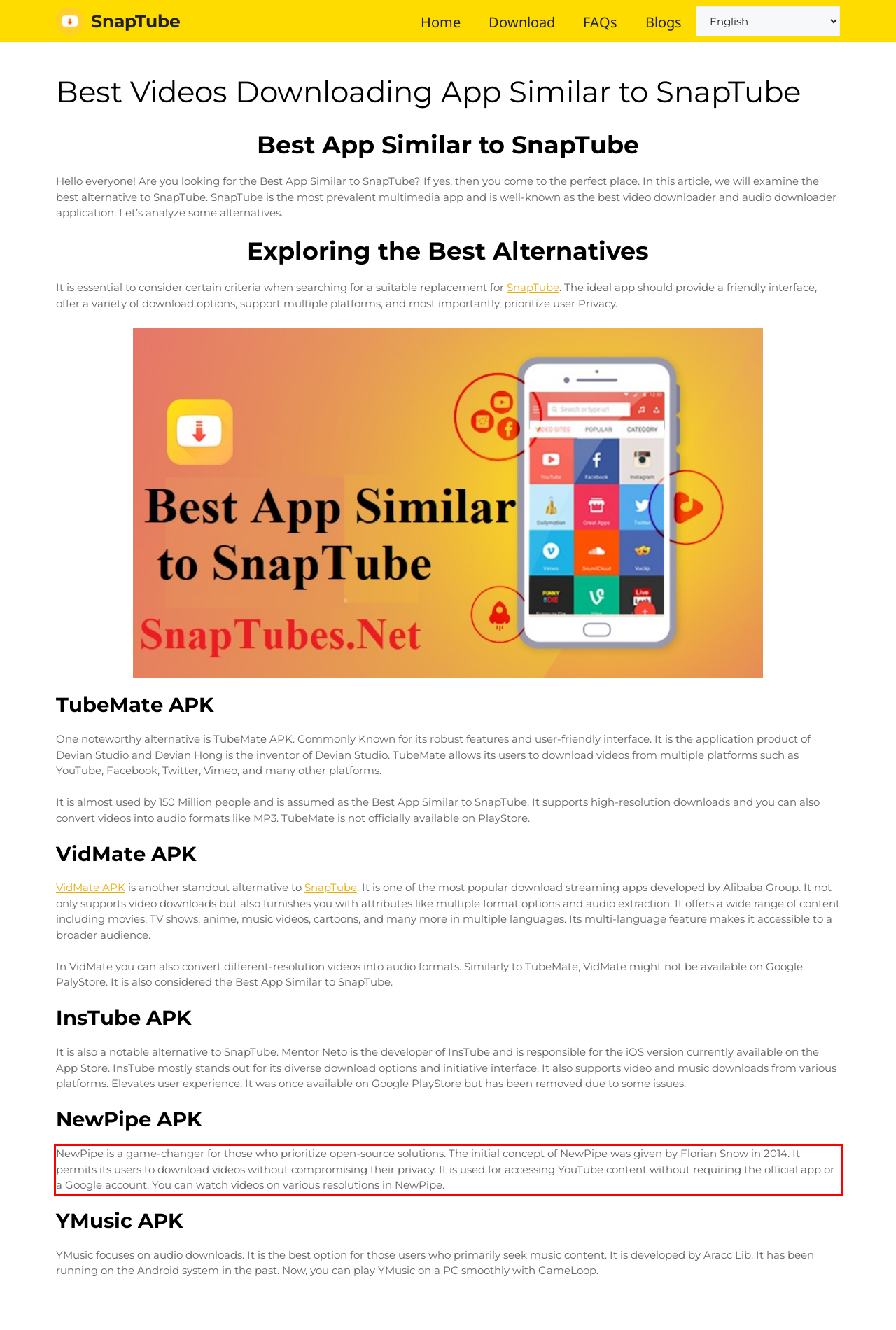From the screenshot of the webpage, locate the red bounding box and extract the text contained within that area.

NewPipe is a game-changer for those who prioritize open-source solutions. The initial concept of NewPipe was given by Florian Snow in 2014. It permits its users to download videos without compromising their privacy. It is used for accessing YouTube content without requiring the official app or a Google account. You can watch videos on various resolutions in NewPipe.